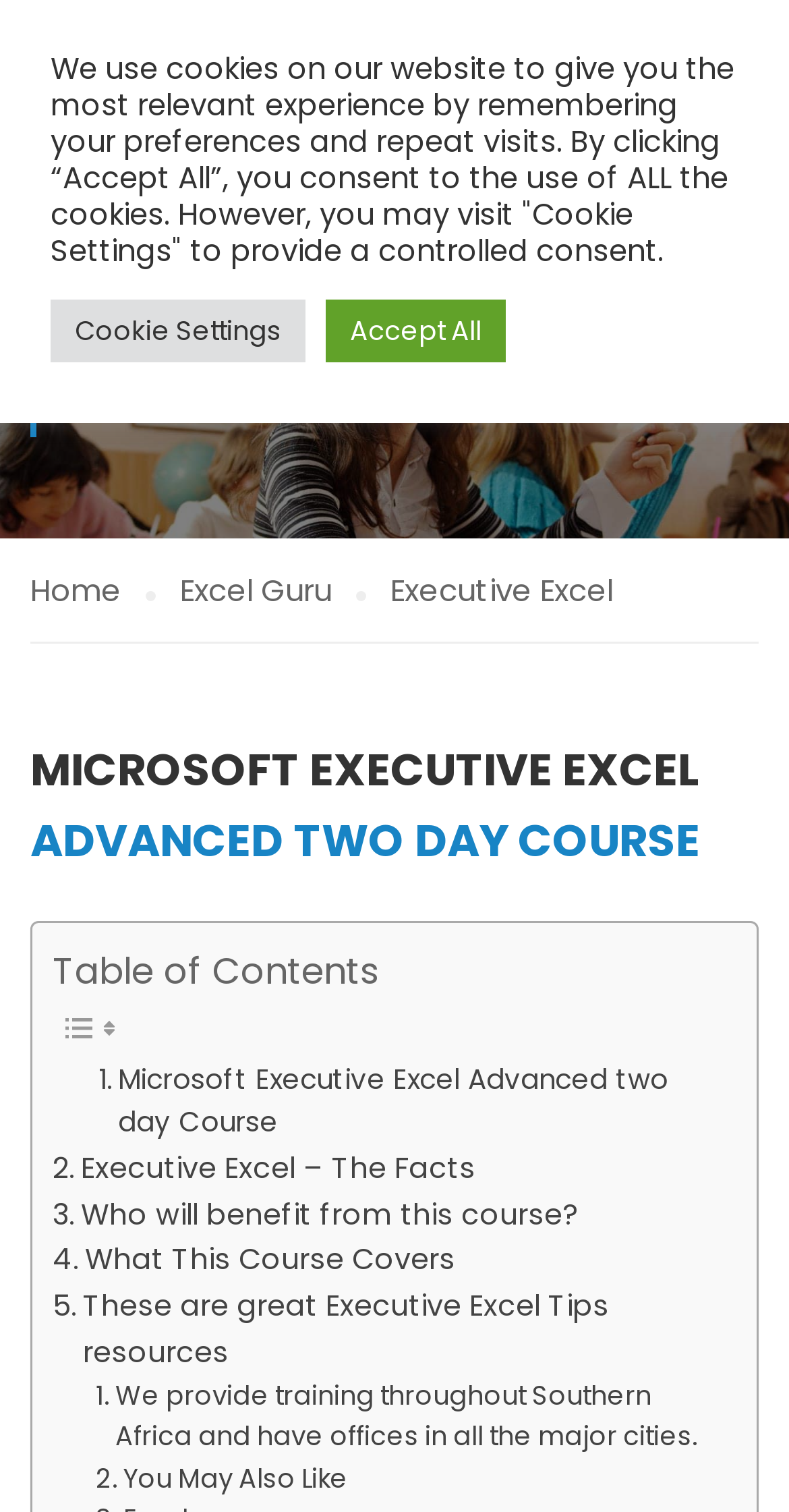Could you indicate the bounding box coordinates of the region to click in order to complete this instruction: "Click the College Africa Group link".

[0.038, 0.035, 0.267, 0.154]